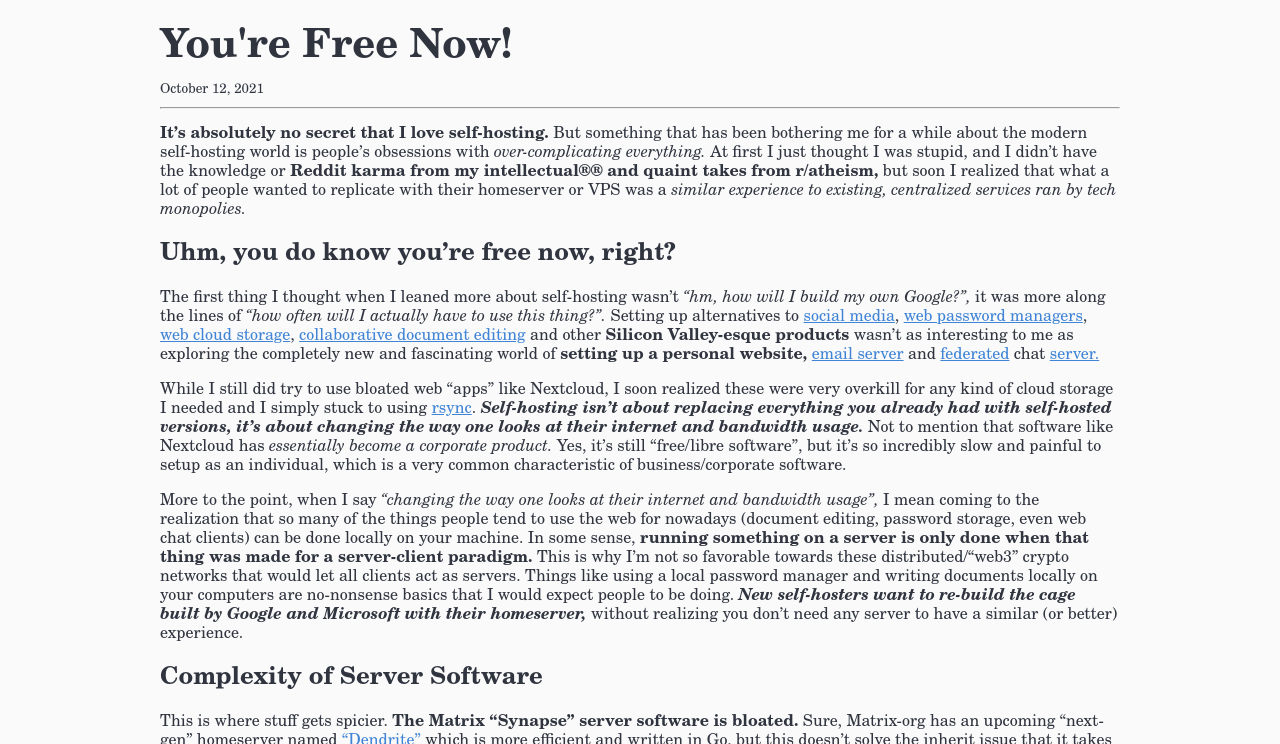Please reply to the following question using a single word or phrase: 
What is the author's view on distributed crypto networks?

Unfavorable